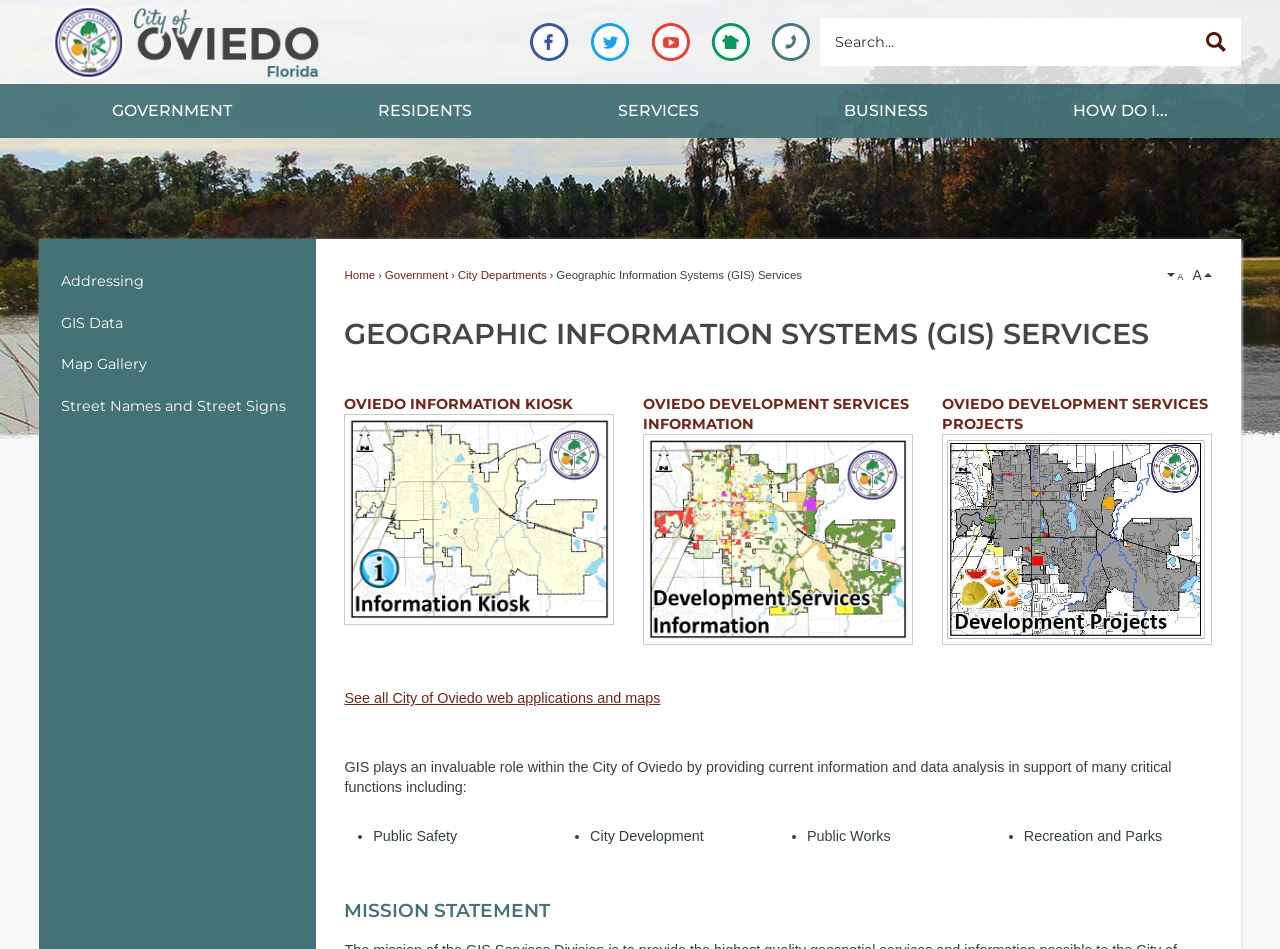Find the primary header on the webpage and provide its text.

GEOGRAPHIC INFORMATION SYSTEMS (GIS) SERVICES